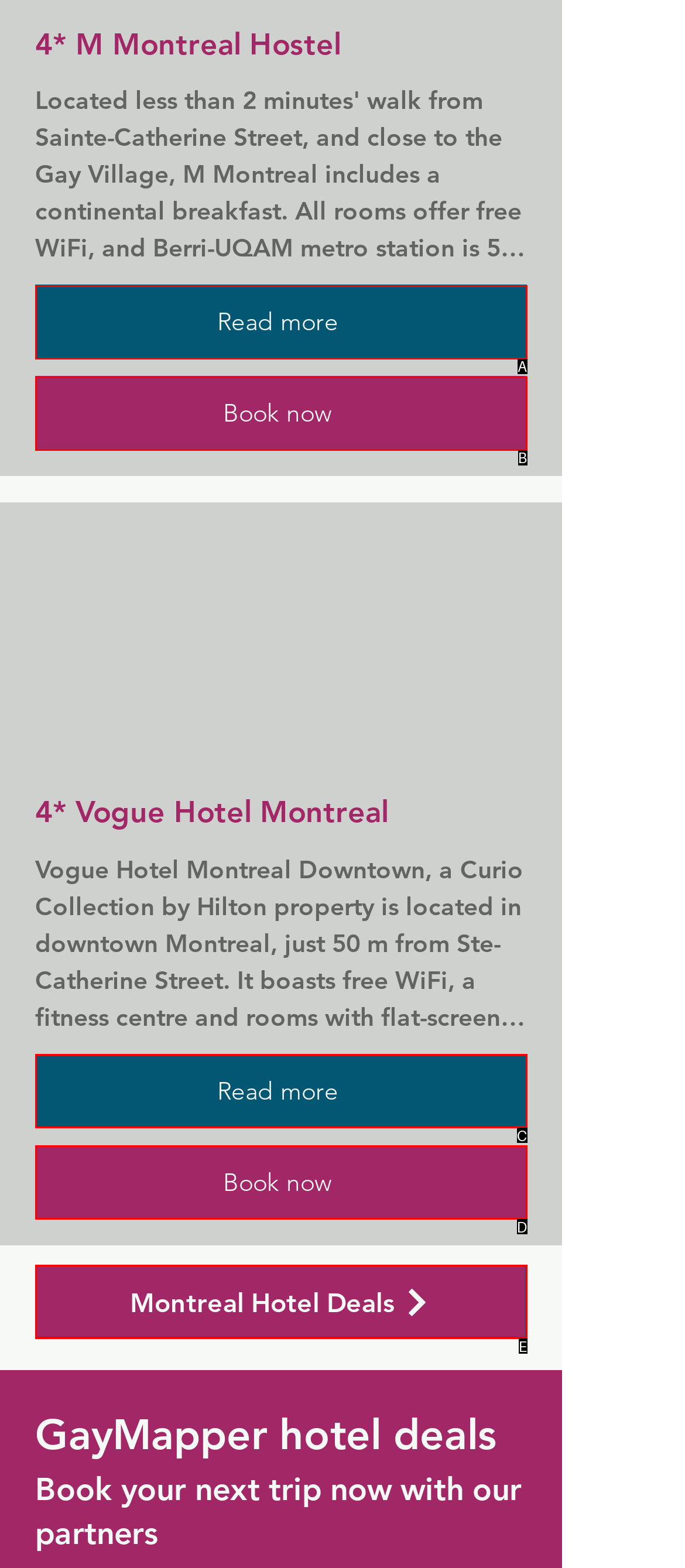Based on the given description: Book now, determine which HTML element is the best match. Respond with the letter of the chosen option.

B